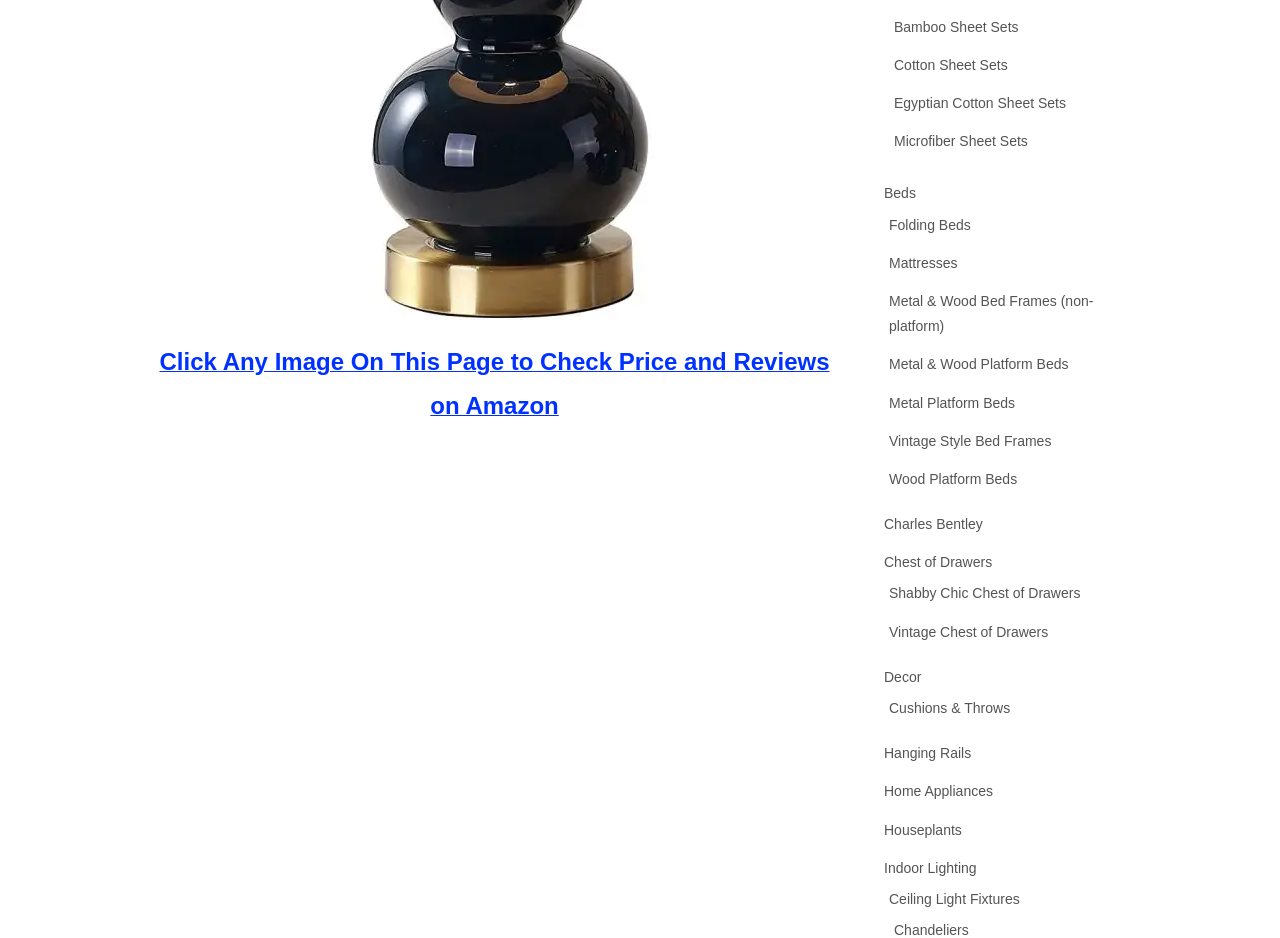Use a single word or phrase to answer the question: What is the last product category listed?

Indoor Lighting